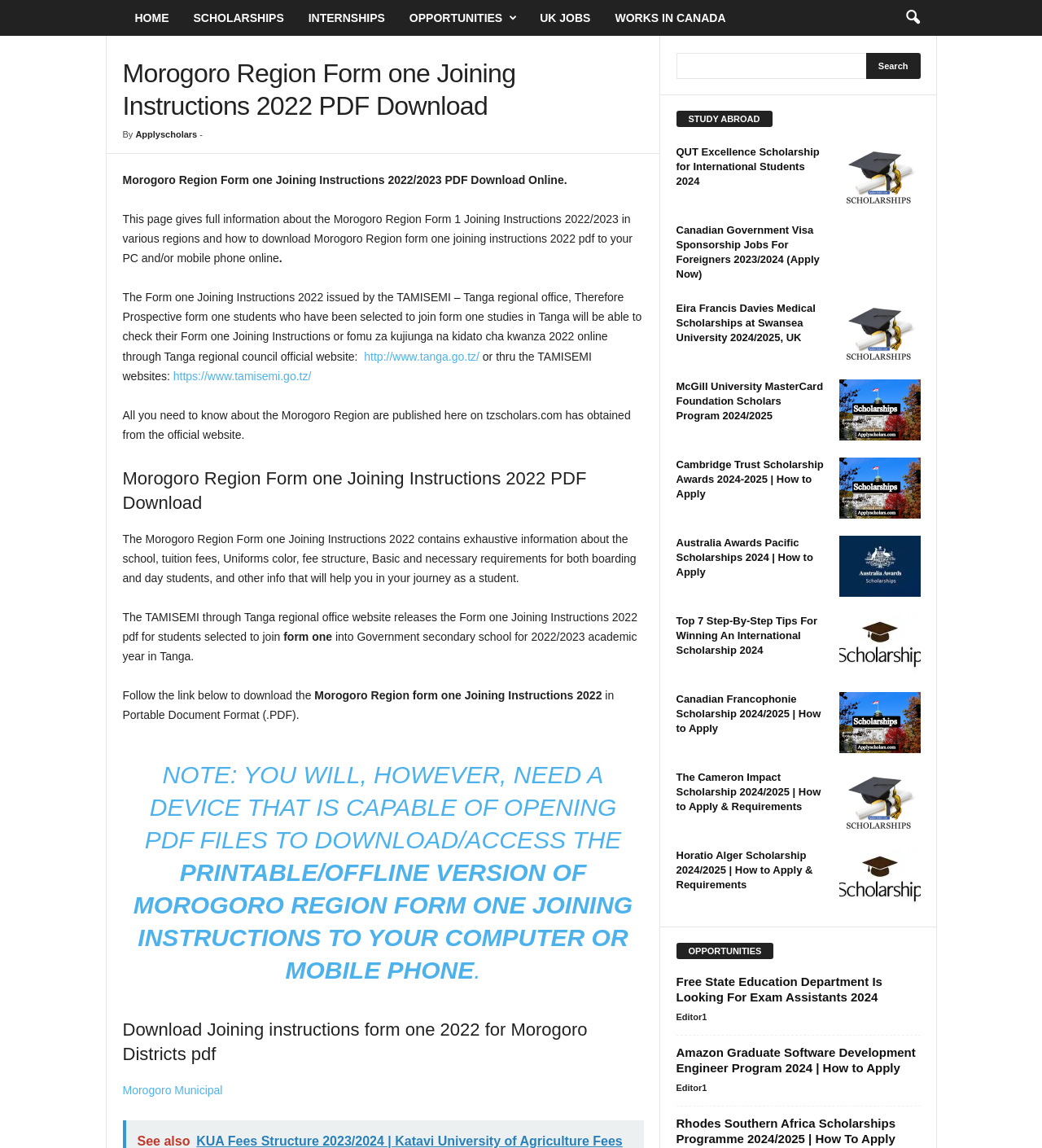What is the name of the region discussed on this webpage?
Please respond to the question with as much detail as possible.

I inferred this answer by reading the heading 'Morogoro Region Form one Joining Instructions 2022 PDF Download' and other mentions of 'Morogoro Region' throughout the webpage.